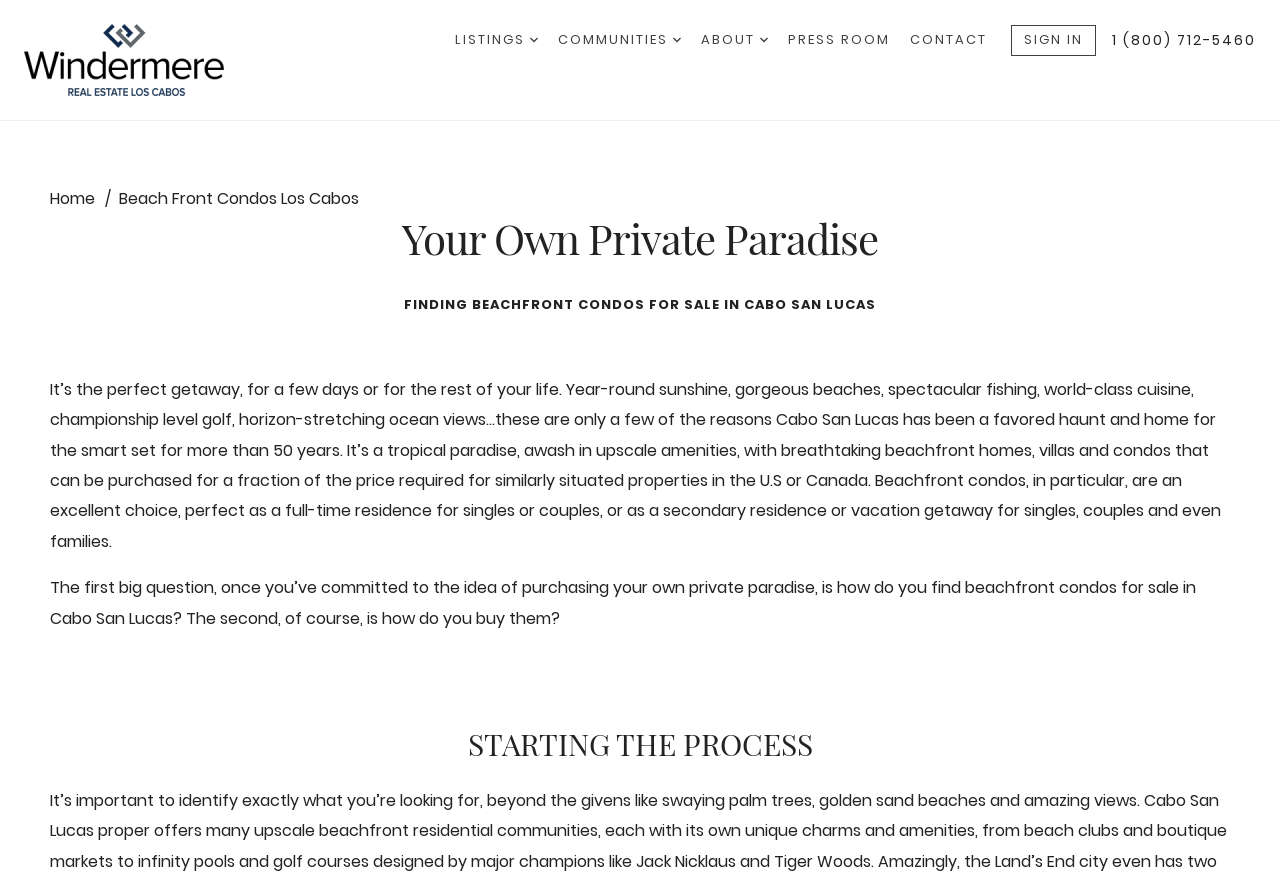Describe all significant elements and features of the webpage.

This webpage is a guide to buying condos in Cabo San Lucas, specifically focusing on beachfront condos. At the top left corner, there is a logo of Windermere Los Cabos, accompanied by a link to the homepage. To the right of the logo, there are three dropdown buttons labeled "LISTINGS", "COMMUNITIES", and "ABOUT", each with a dropdown arrow icon. 

Further to the right, there are links to "PRESS ROOM", "CONTACT", "SIGN IN", and a phone number "1 (800) 712-5460". Below these links, there is a navigation menu with links to "Home" and "Beach Front Condos Los Cabos". 

The main content of the webpage is divided into sections. The first section has a heading "Your Own Private Paradise" and introduces Cabo San Lucas as a tropical paradise with upscale amenities. The text describes the benefits of buying beachfront condos in Cabo San Lucas, highlighting their affordability and suitability for various types of buyers.

The second section has a heading "FINDING BEACHFRONT CONDOS FOR SALE IN CABO SAN LUCAS" and discusses the process of finding and buying beachfront condos. The text provides guidance on how to start the process, with a heading "STARTING THE PROCESS" at the bottom of the page.